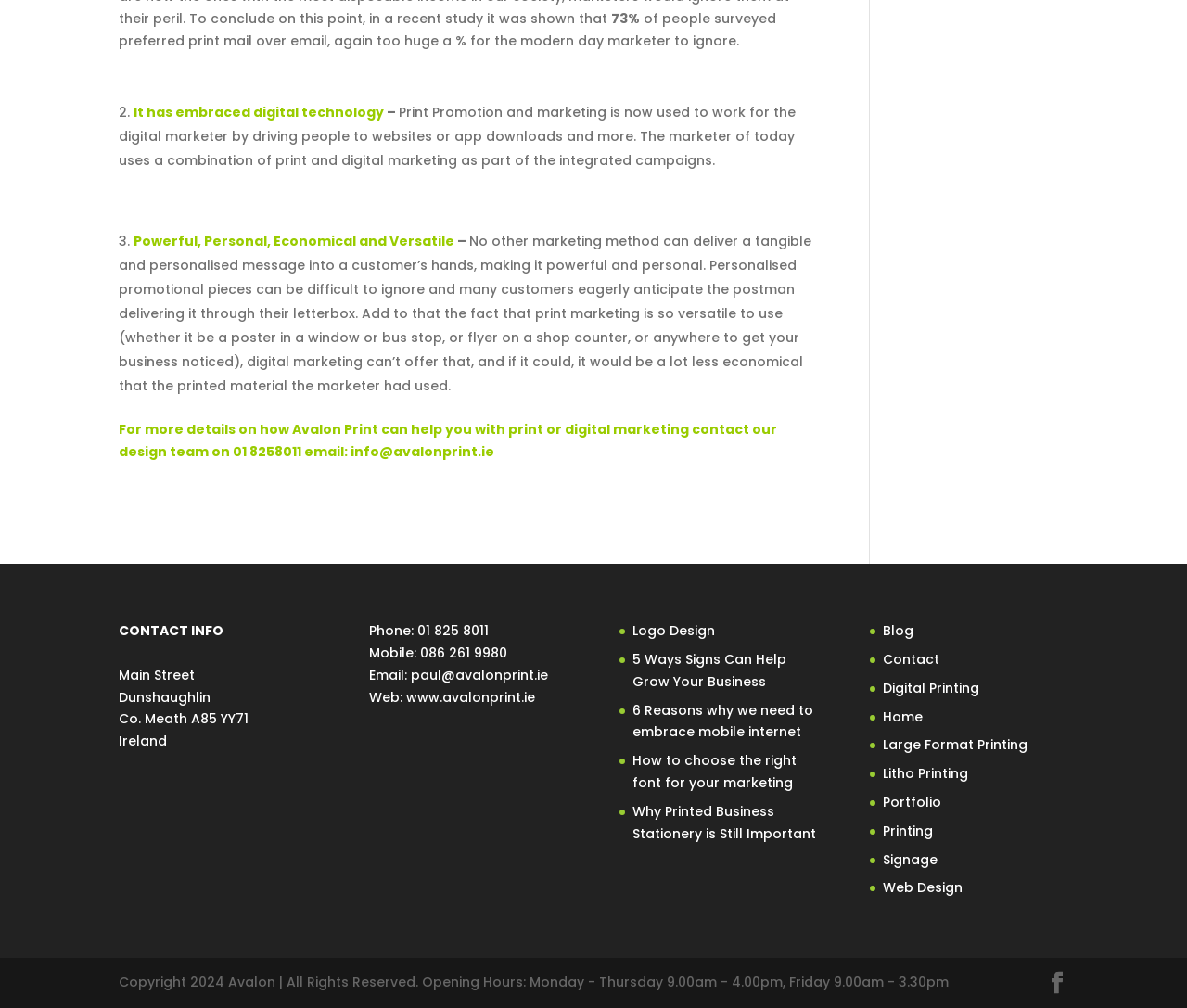Show the bounding box coordinates for the element that needs to be clicked to execute the following instruction: "Visit the blog". Provide the coordinates in the form of four float numbers between 0 and 1, i.e., [left, top, right, bottom].

[0.744, 0.617, 0.77, 0.635]